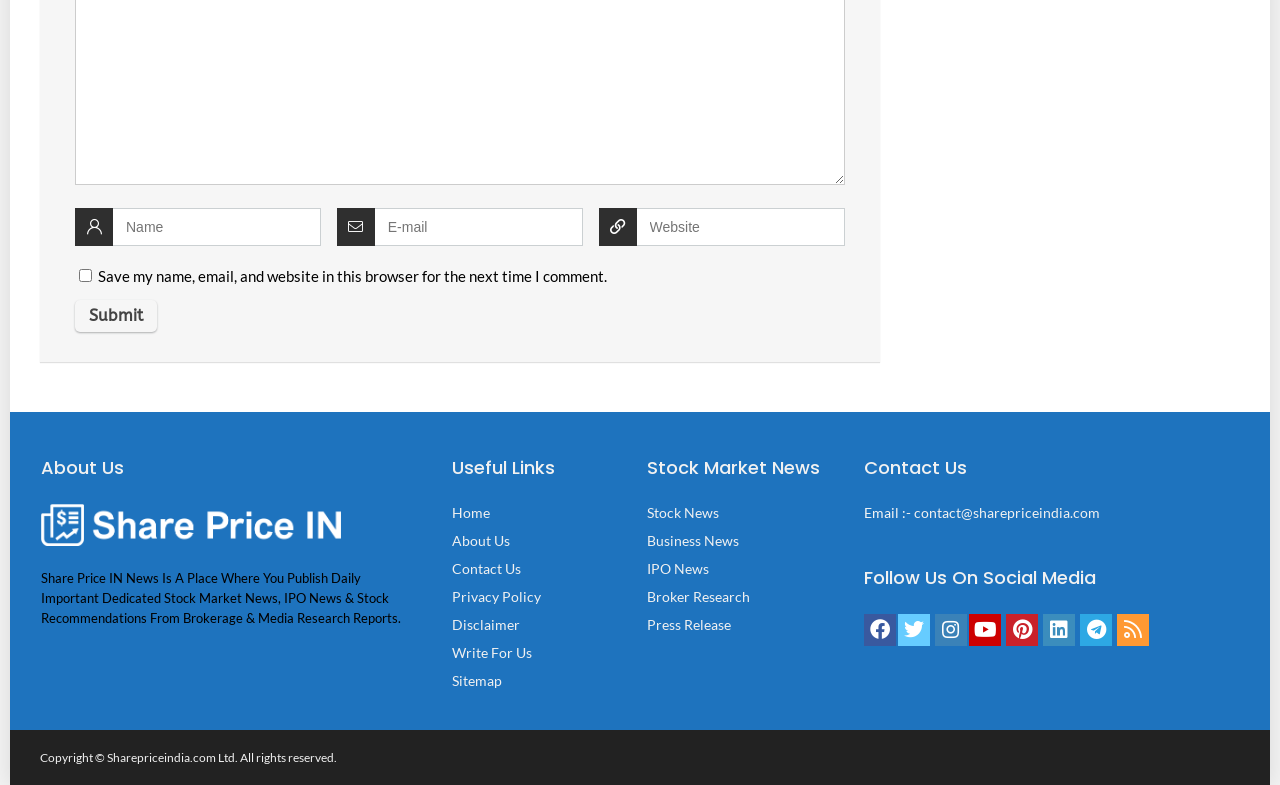Find the bounding box coordinates for the area that should be clicked to accomplish the instruction: "Submit the form".

[0.059, 0.382, 0.123, 0.423]